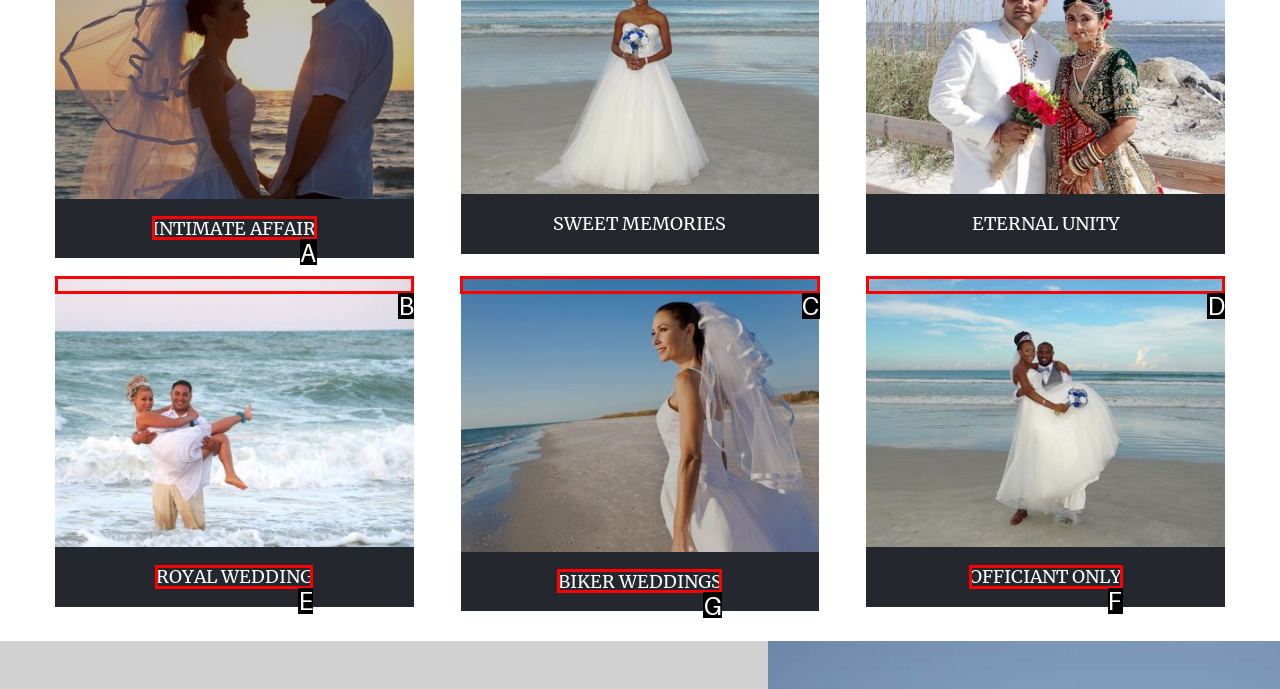Identify the letter of the UI element that fits the description: aria-label="DSC06410(1)_1"
Respond with the letter of the option directly.

D